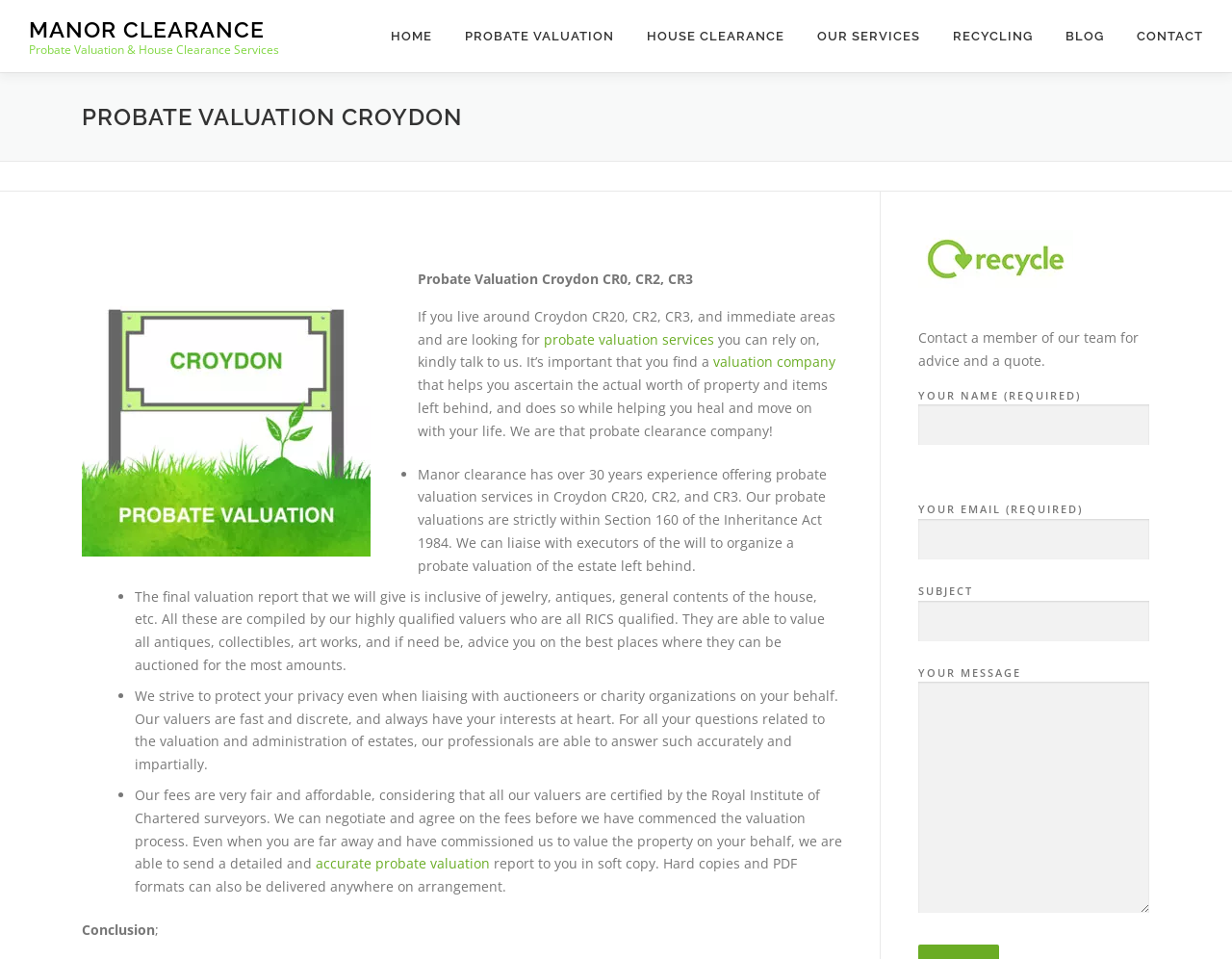Determine the coordinates of the bounding box that should be clicked to complete the instruction: "Check out Celebrities news". The coordinates should be represented by four float numbers between 0 and 1: [left, top, right, bottom].

None